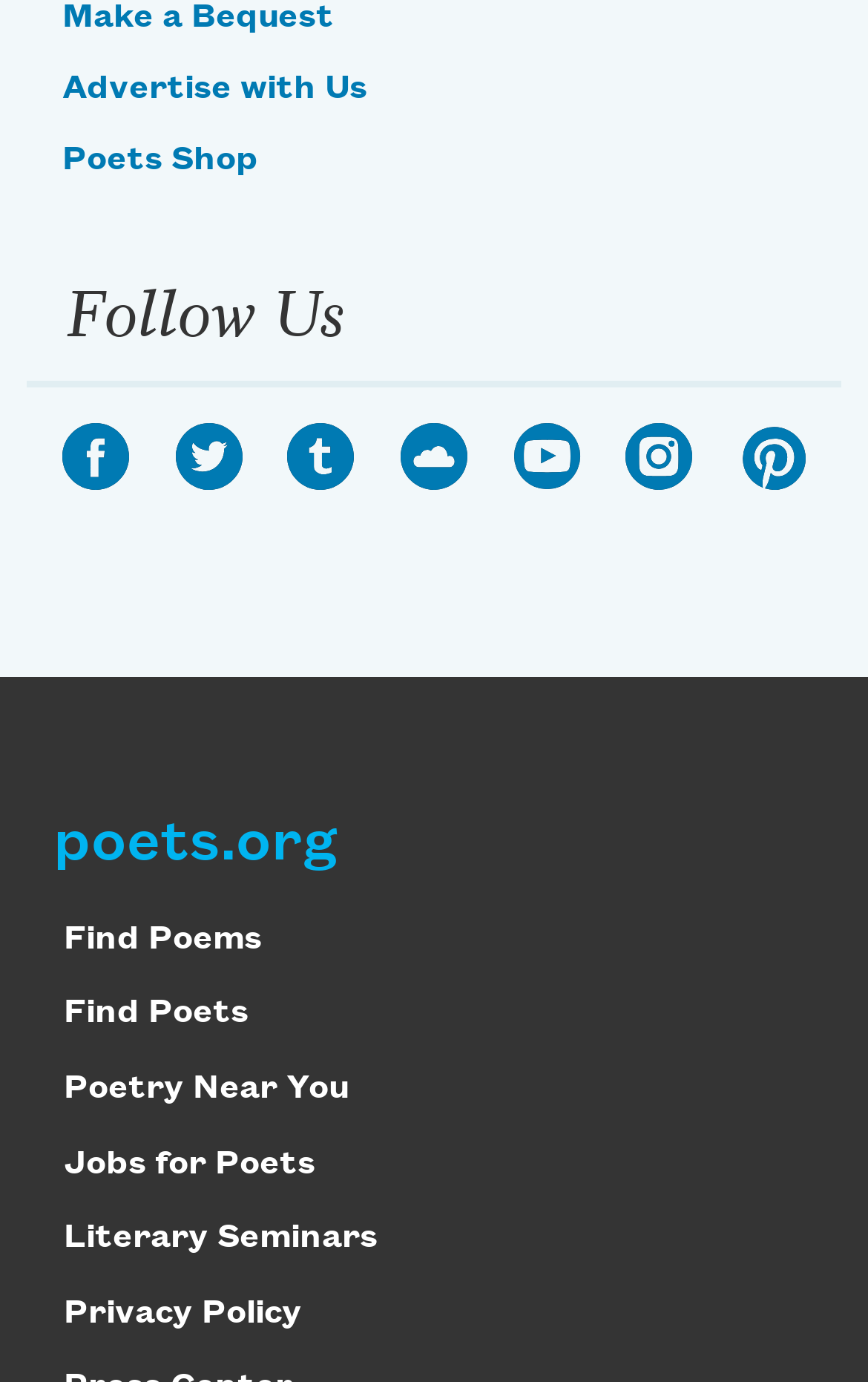Please identify the bounding box coordinates of the element's region that should be clicked to execute the following instruction: "Follow us on Facebook". The bounding box coordinates must be four float numbers between 0 and 1, i.e., [left, top, right, bottom].

[0.072, 0.306, 0.149, 0.355]